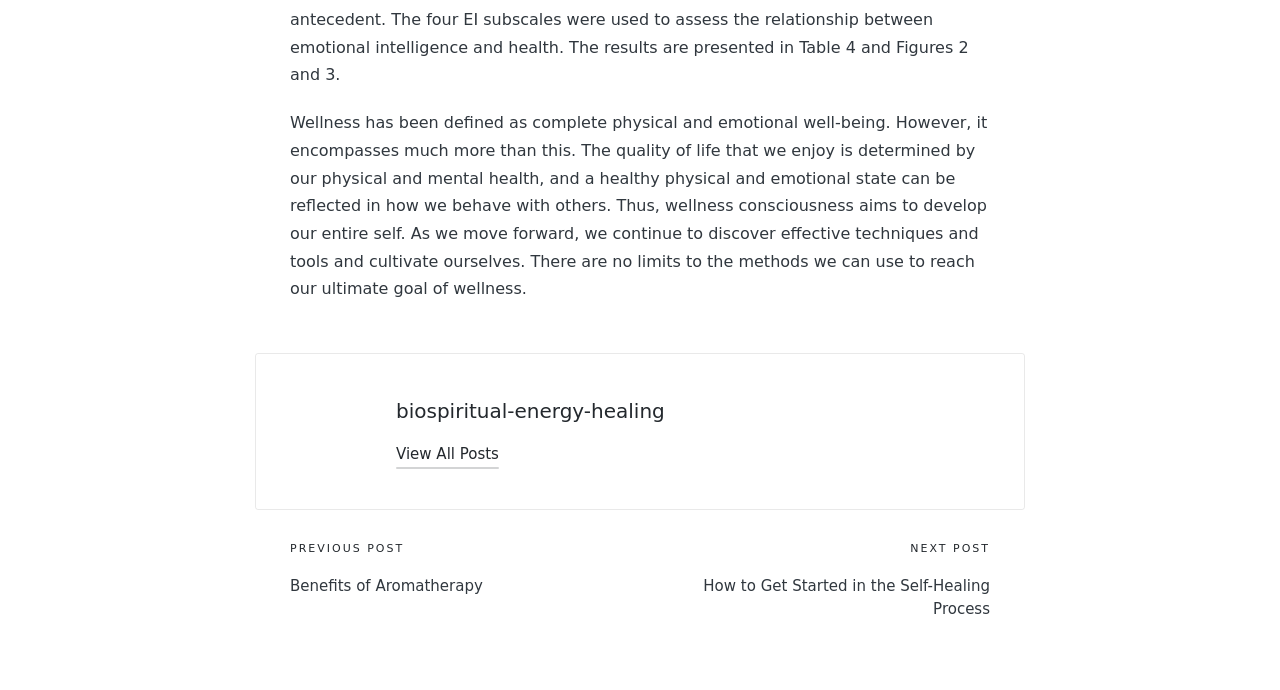Extract the bounding box coordinates for the HTML element that matches this description: "biospiritual-energy-healing". The coordinates should be four float numbers between 0 and 1, i.e., [left, top, right, bottom].

[0.309, 0.578, 0.519, 0.612]